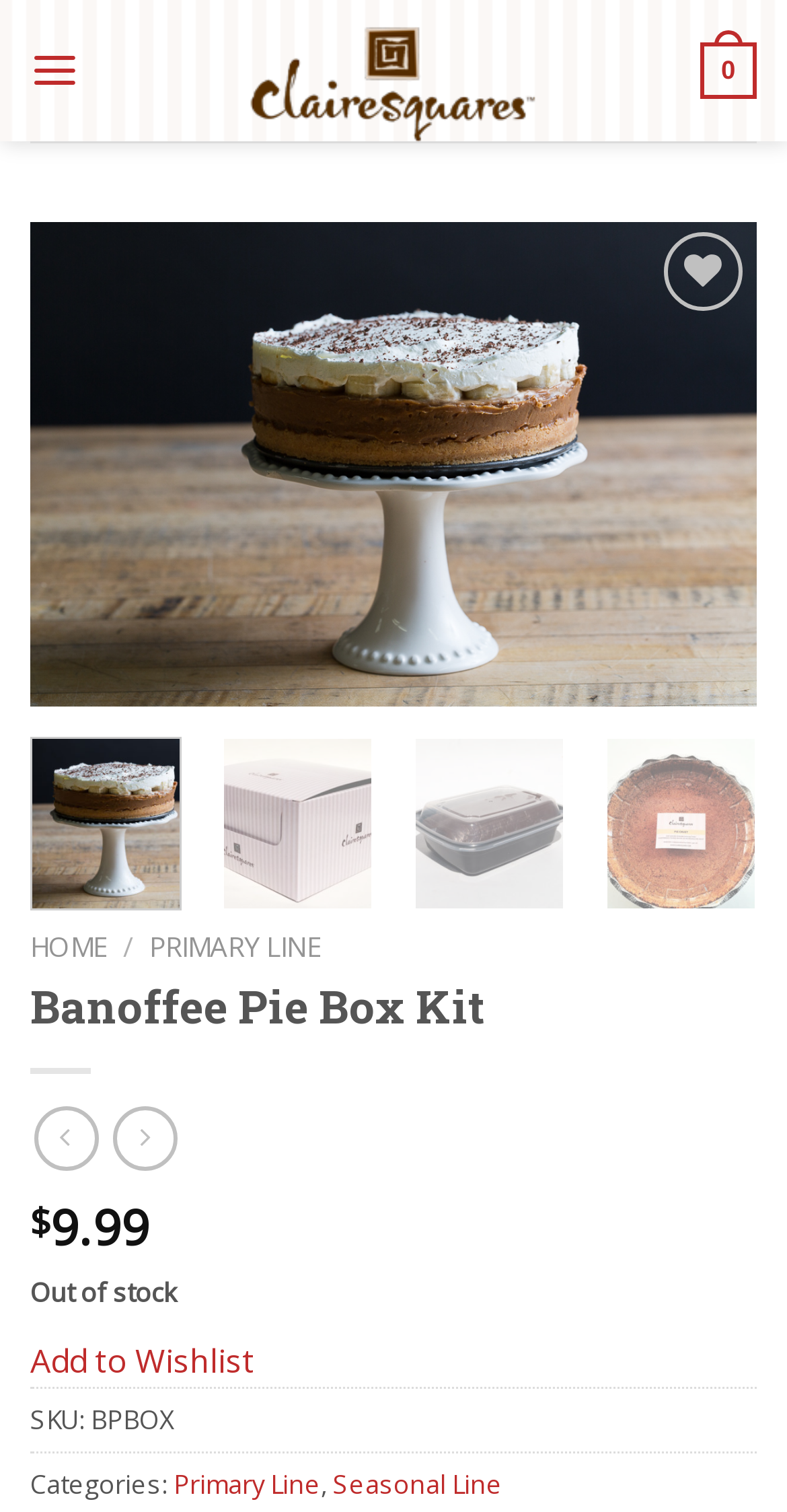Examine the screenshot and answer the question in as much detail as possible: What is the wishlist button for?

The wishlist button can be found on the webpage by looking at the section that displays the product information. Specifically, it is located below the product price and is denoted by the text 'Add to Wishlist', indicating that it allows users to add the product to their wishlist.